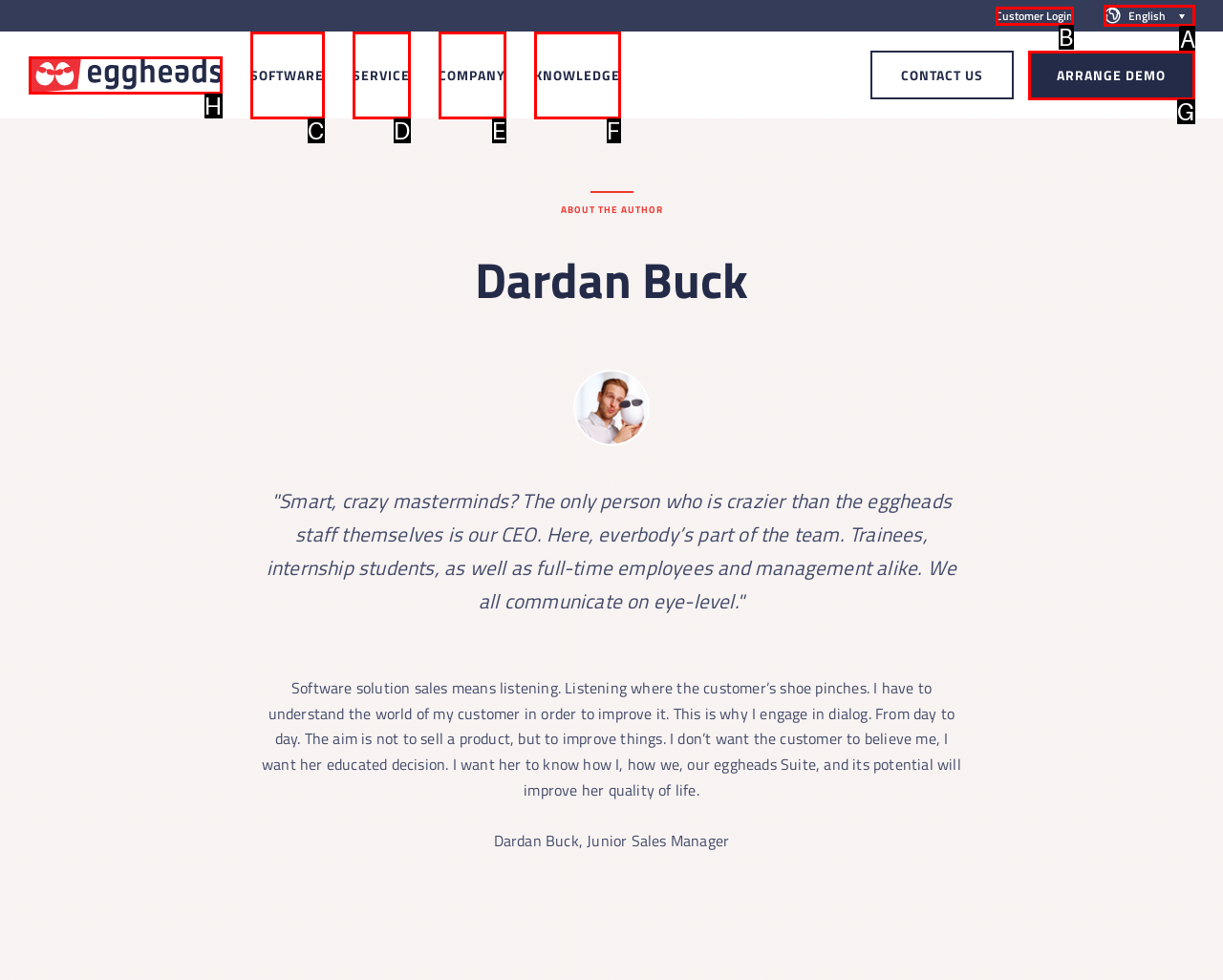Find the option you need to click to complete the following instruction: Read the blog post about Falcon Nexus Steam 1100mm Chrome Fitting Freestanding Induction Cooker
Answer with the corresponding letter from the choices given directly.

None